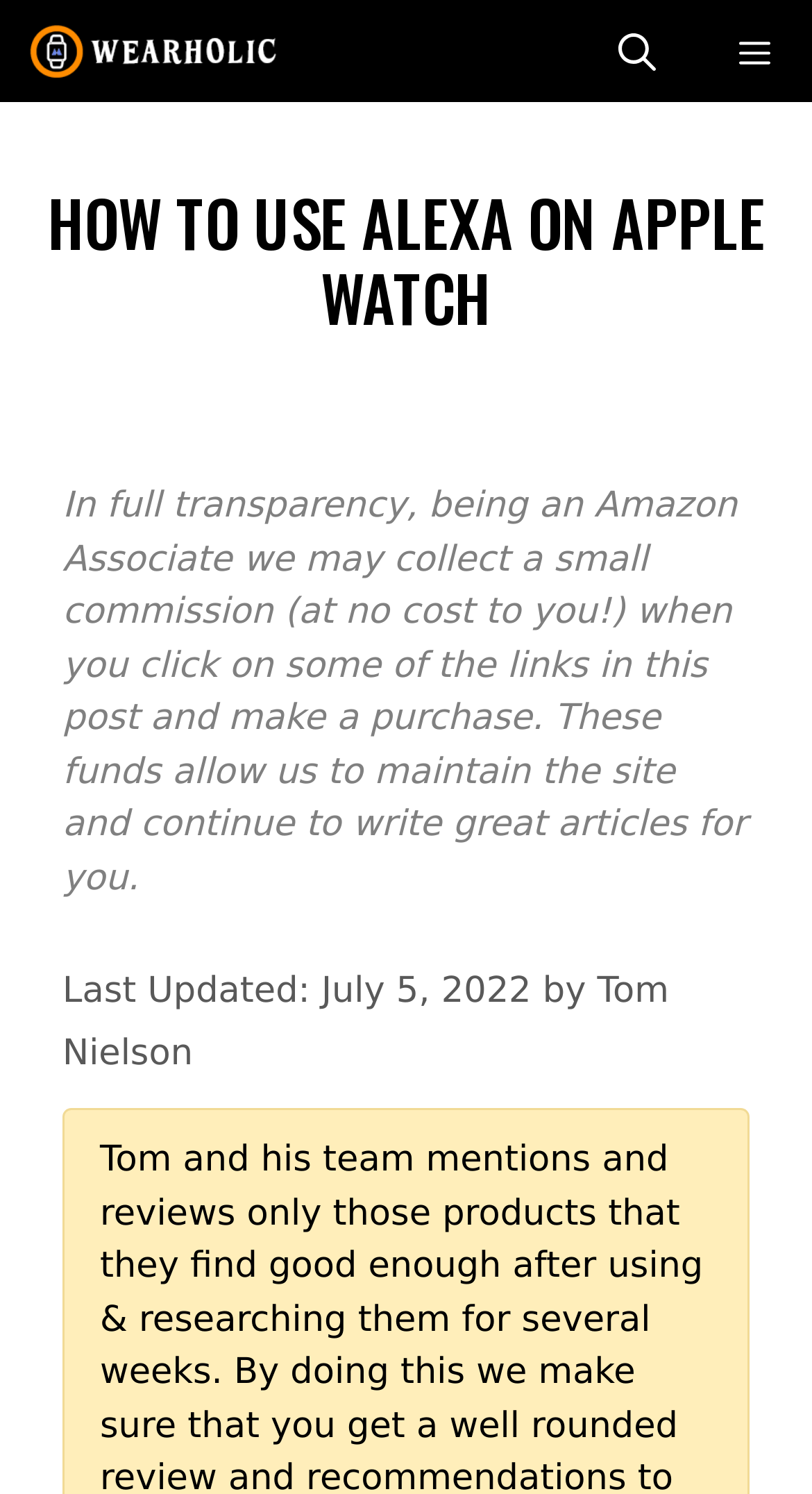Can you locate the main headline on this webpage and provide its text content?

HOW TO USE ALEXA ON APPLE WATCH